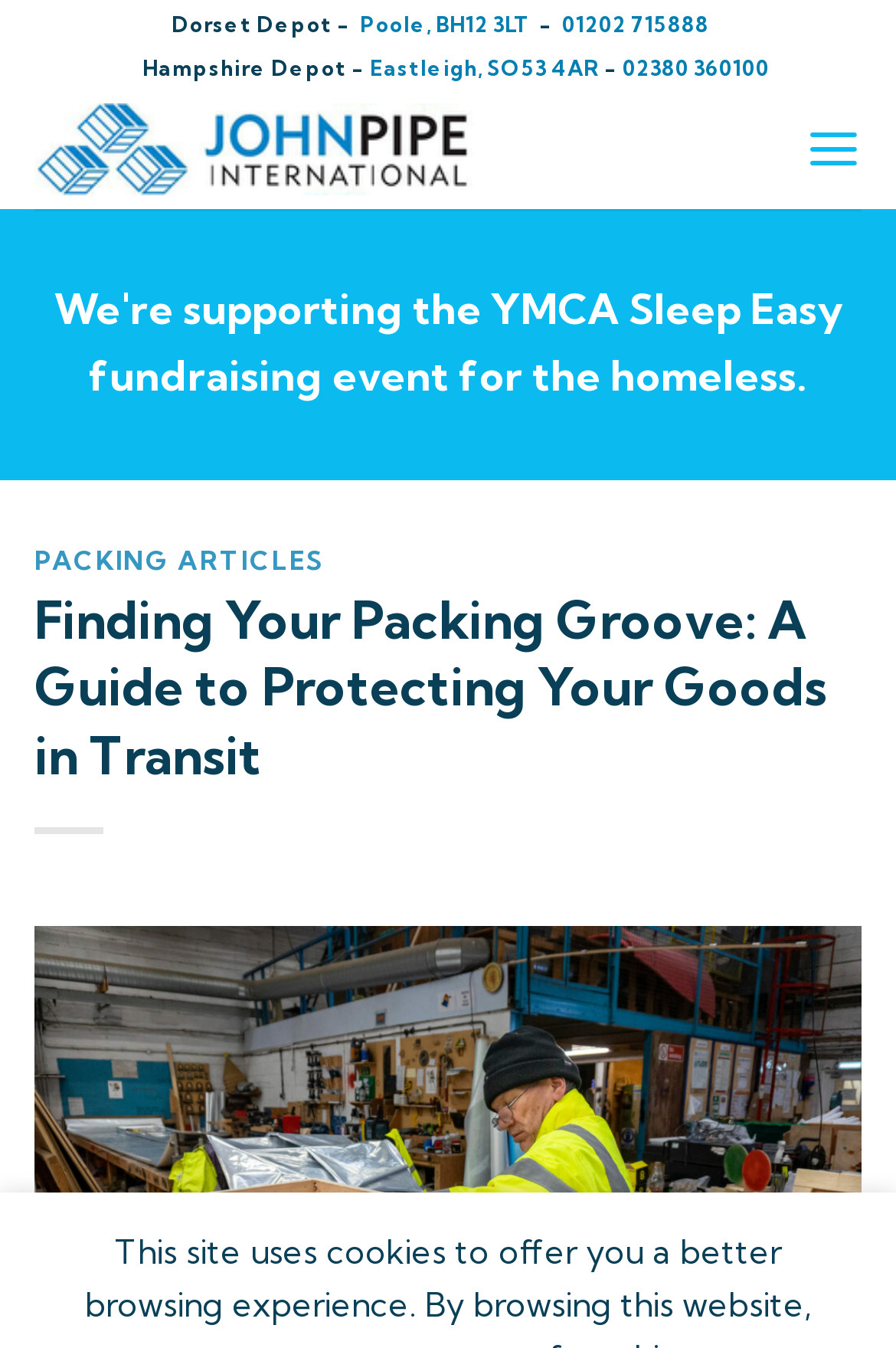Pinpoint the bounding box coordinates of the clickable area necessary to execute the following instruction: "call 01202 715888". The coordinates should be given as four float numbers between 0 and 1, namely [left, top, right, bottom].

[0.627, 0.009, 0.791, 0.027]